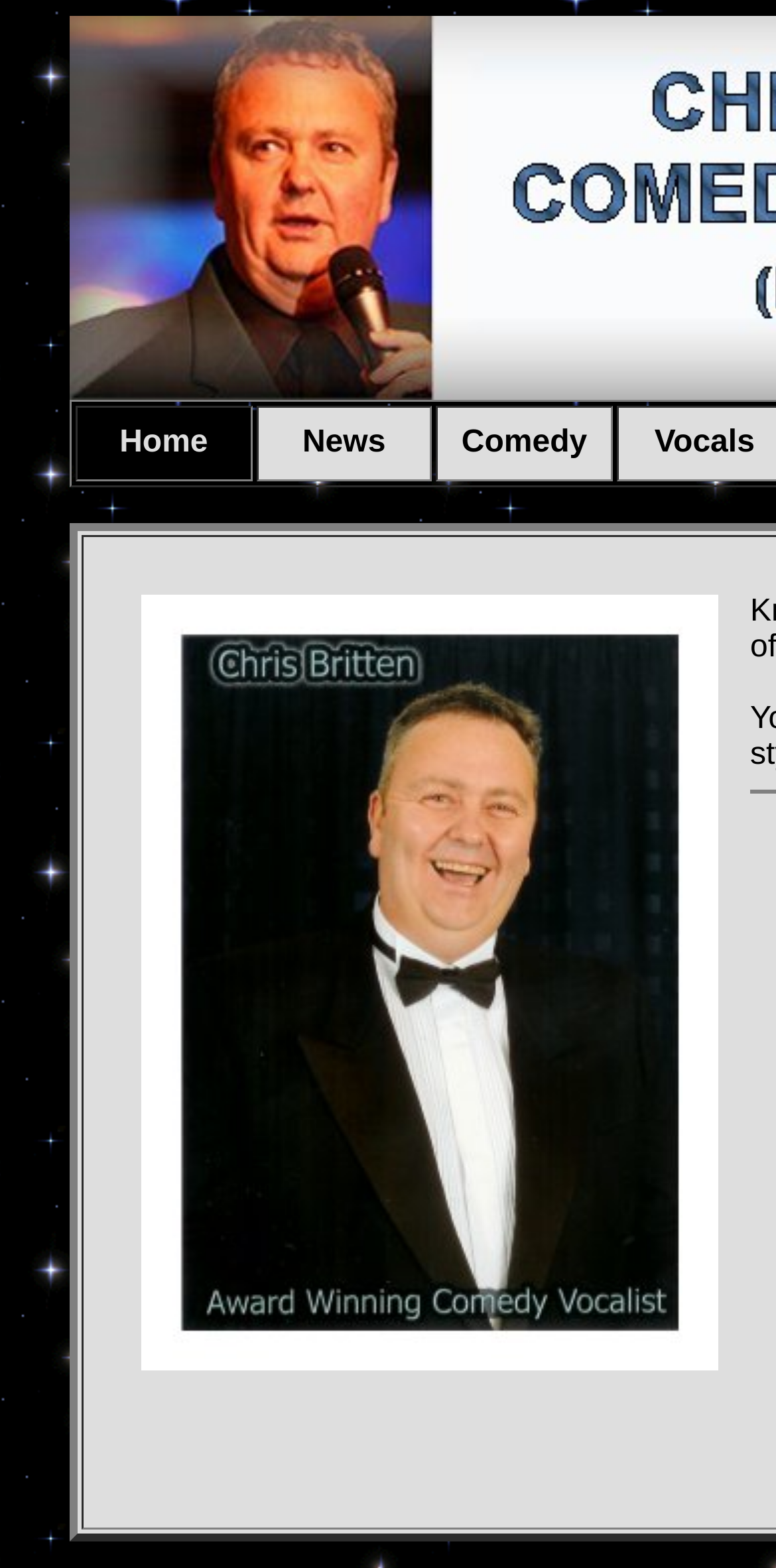What is the first menu item?
Please look at the screenshot and answer using one word or phrase.

Home